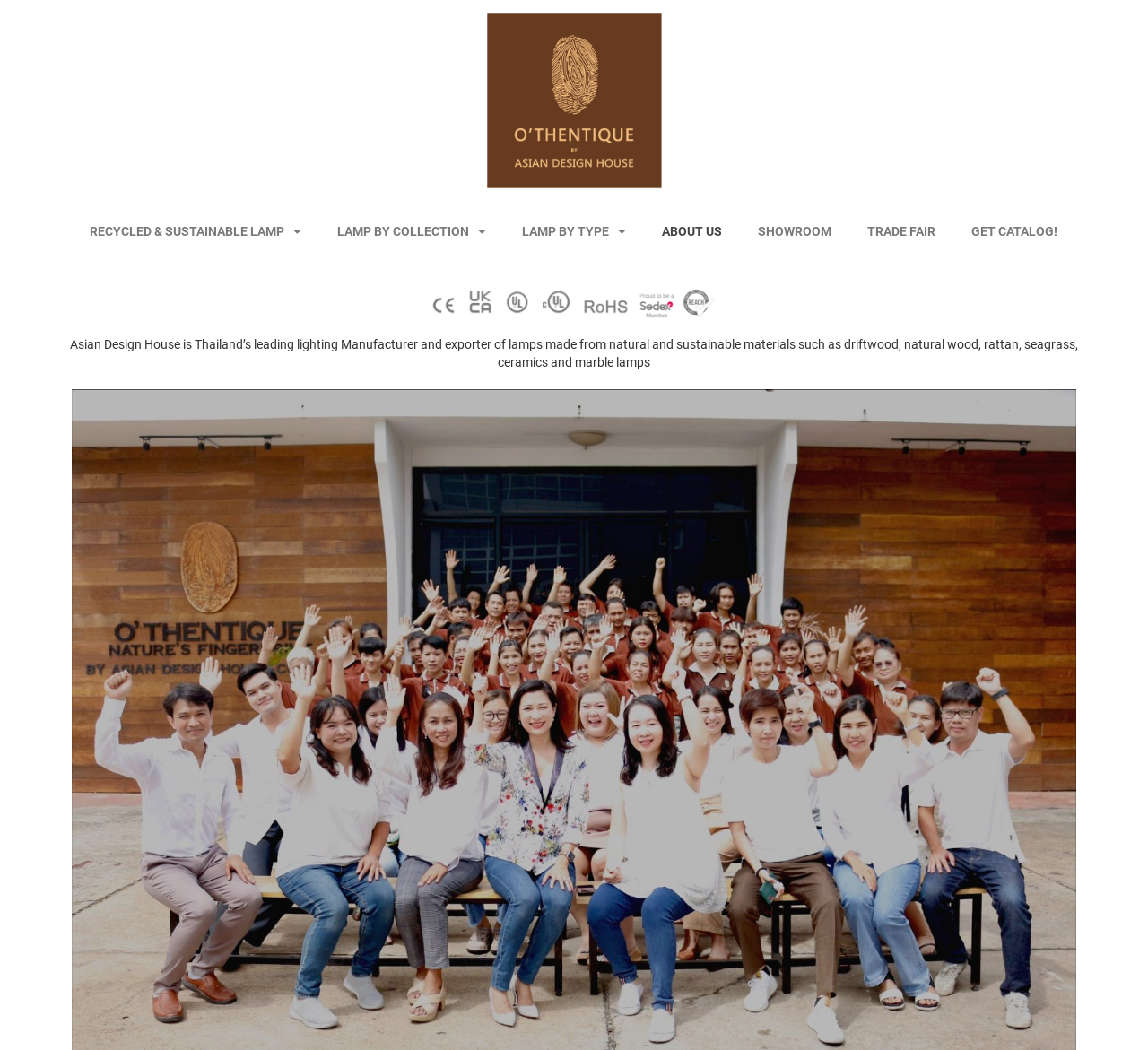Offer an extensive depiction of the webpage and its key elements.

The webpage is about Asian Design House, a leading lighting manufacturer and exporter in Thailand. At the top, there is a navigation menu with five links: "RECYCLED & SUSTAINABLE LAMP", "LAMP BY COLLECTION", "LAMP BY TYPE", "ABOUT US", and "SHOWROOM", followed by "TRADE FAIR" and "GET CATALOG!". These links are positioned horizontally, with "RECYCLED & SUSTAINABLE LAMP" on the left and "GET CATALOG!" on the right.

Below the navigation menu, there is a brief introduction to Asian Design House, stating that it is a leading lighting manufacturer and exporter in Thailand, specializing in lamps made from natural and sustainable materials such as driftwood, natural wood, rattan, seagrass, ceramics, and marble lamps. This text is centered on the page.